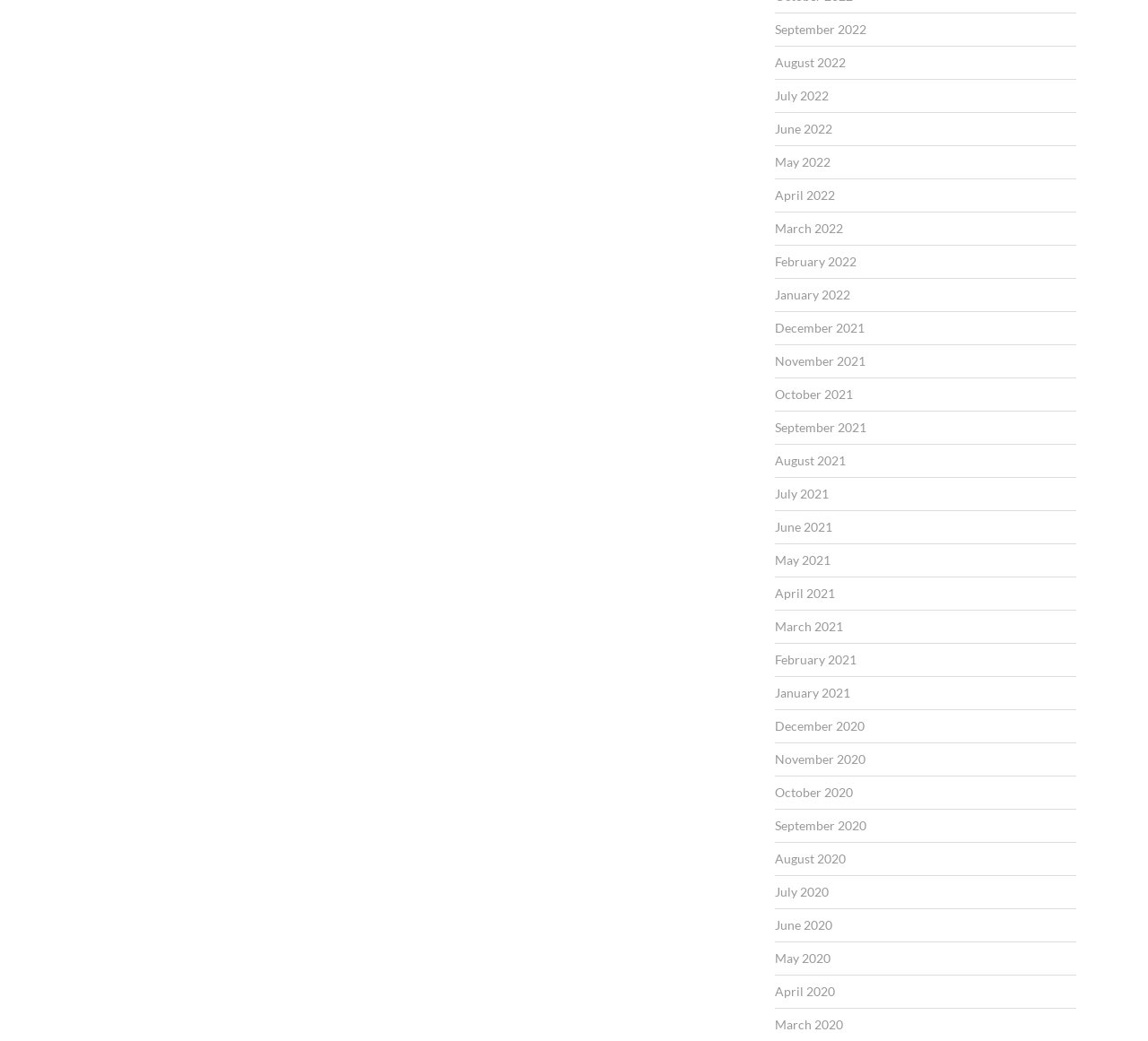Locate the bounding box coordinates of the element you need to click to accomplish the task described by this instruction: "view January 2021".

[0.675, 0.658, 0.741, 0.675]